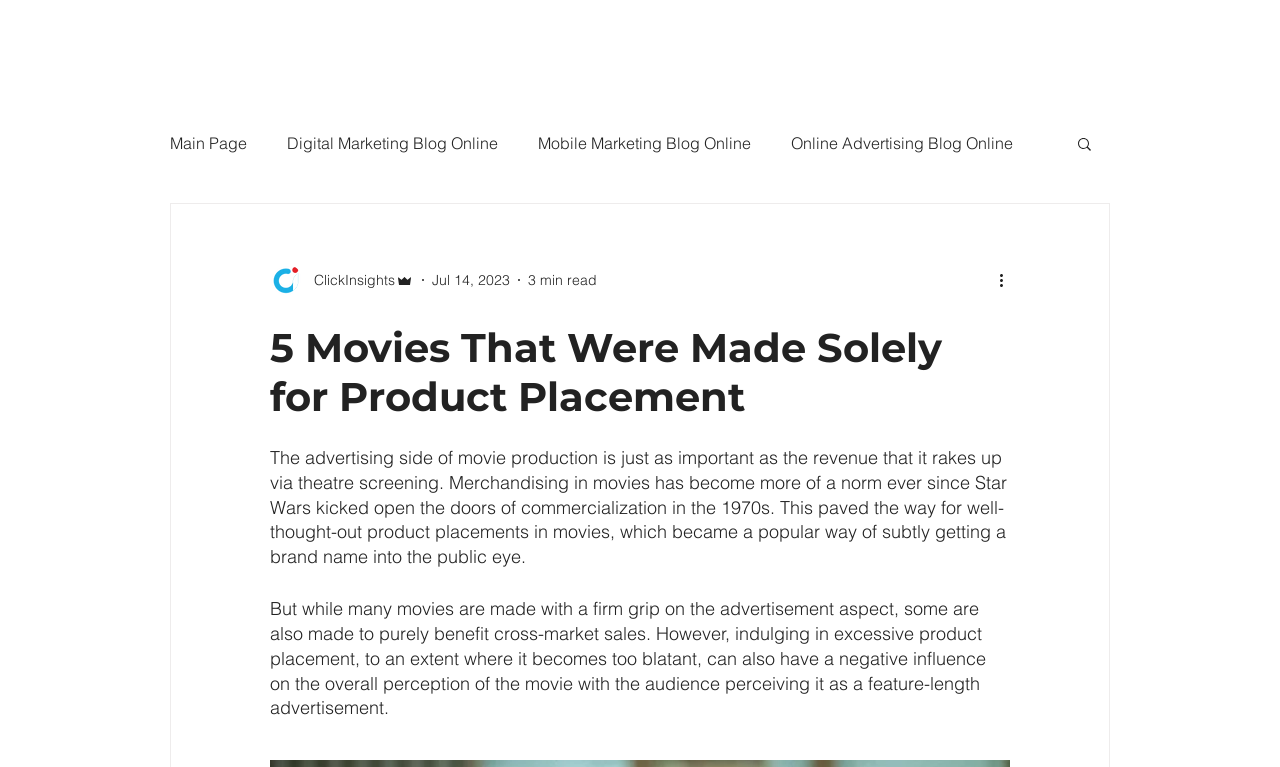How many minutes does it take to read the article?
Analyze the image and provide a thorough answer to the question.

I found the text '3 min read' near the top of the article, which indicates the estimated time it takes to read the article.